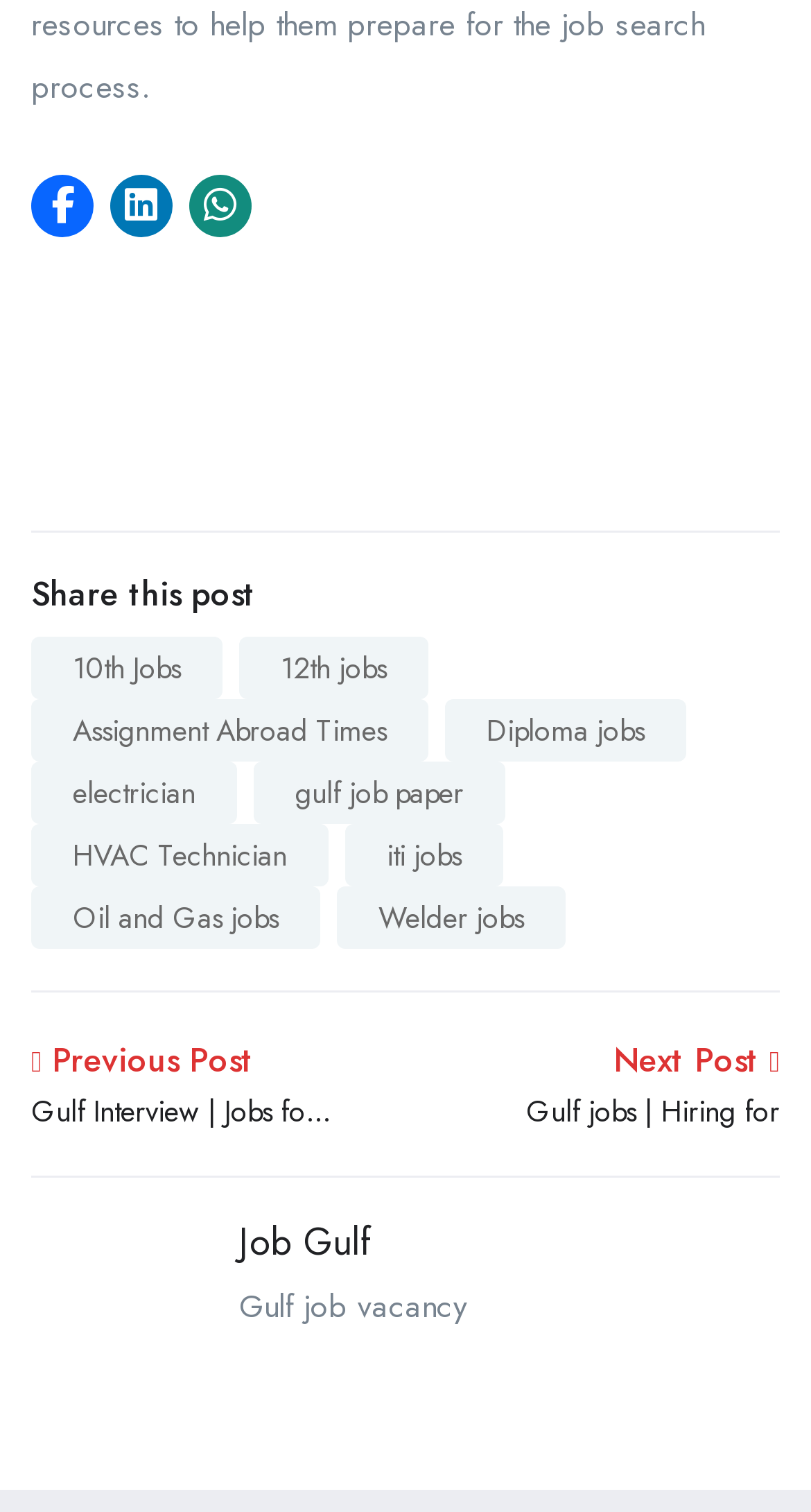Identify the bounding box coordinates of the region that should be clicked to execute the following instruction: "View Previous Post Gulf Interview".

[0.038, 0.395, 0.408, 0.461]